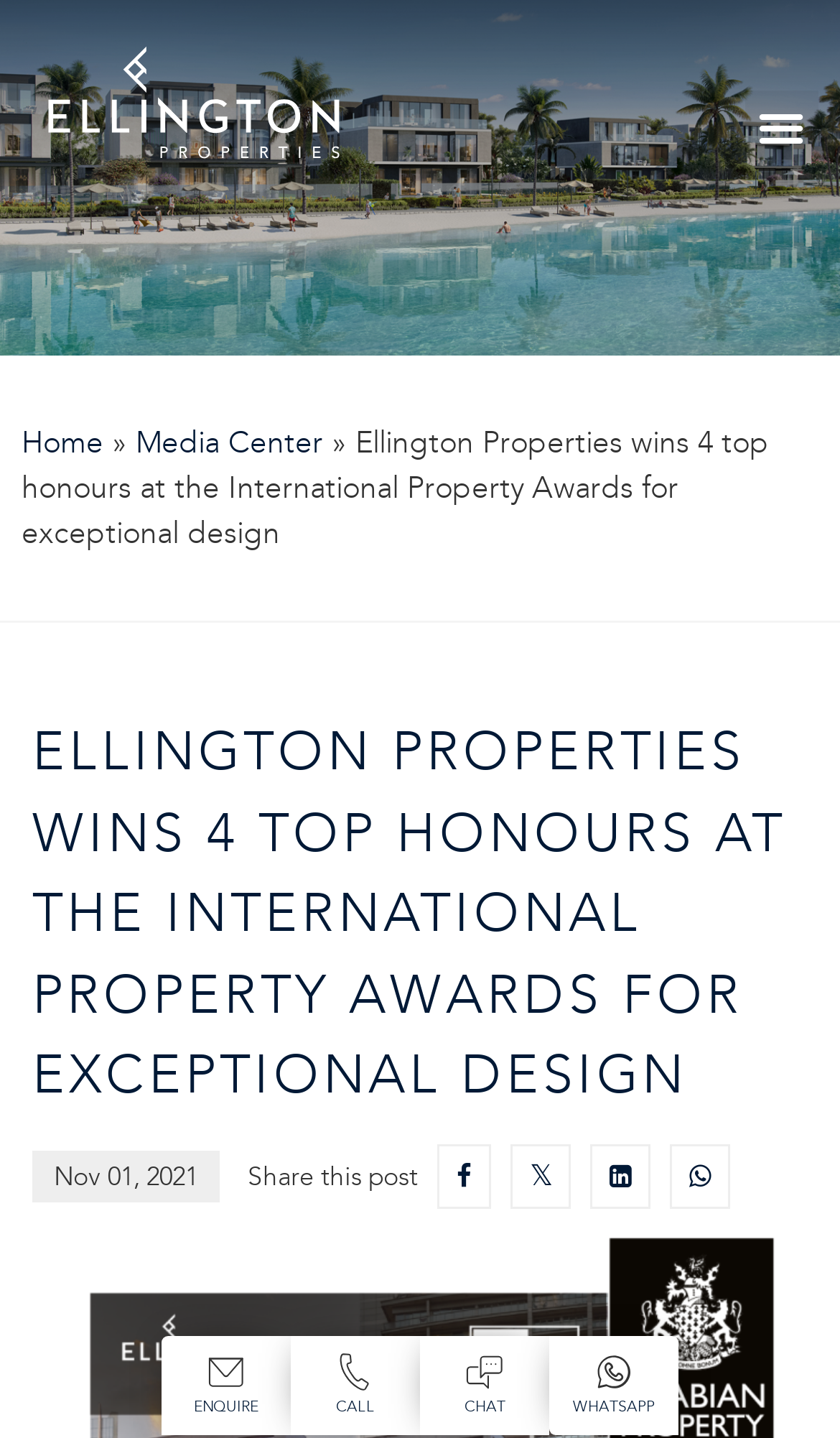Please determine the bounding box coordinates of the section I need to click to accomplish this instruction: "View the 'Media Center'".

[0.162, 0.295, 0.385, 0.321]